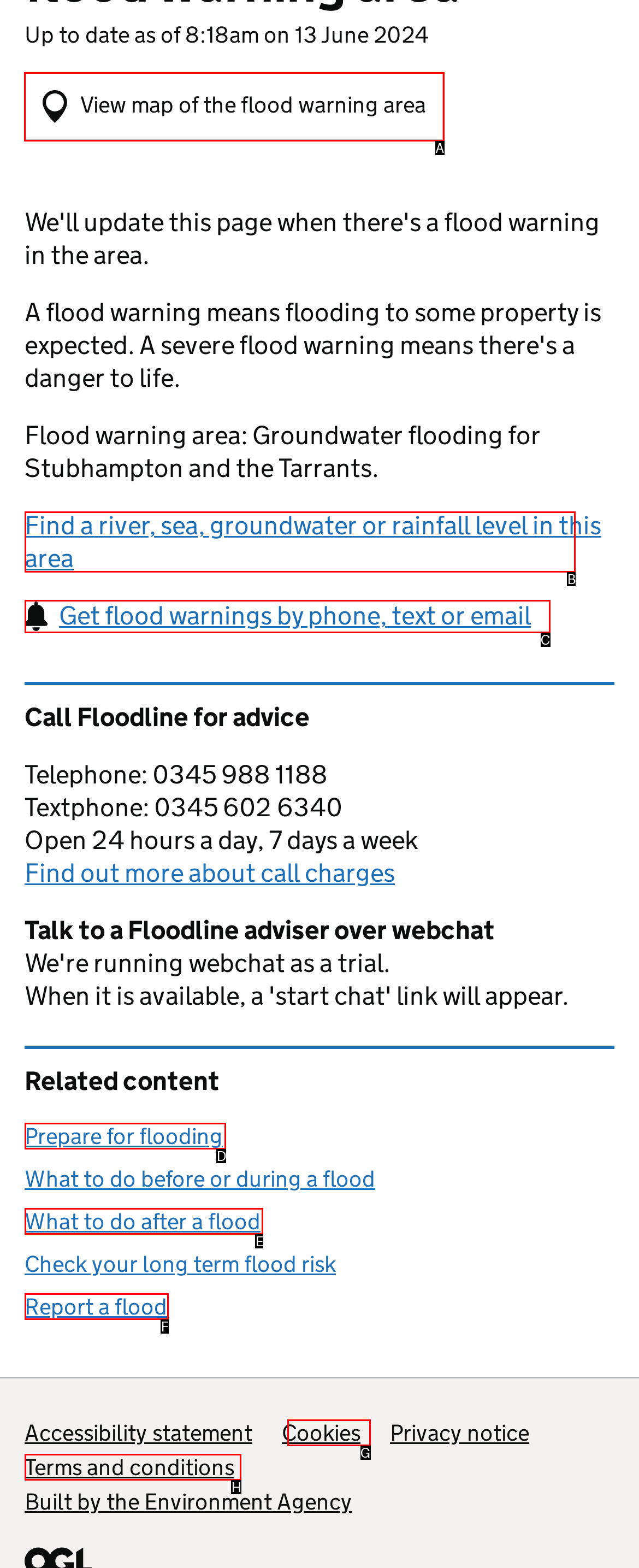Which option should be clicked to execute the following task: View map of the flood warning area? Respond with the letter of the selected option.

A